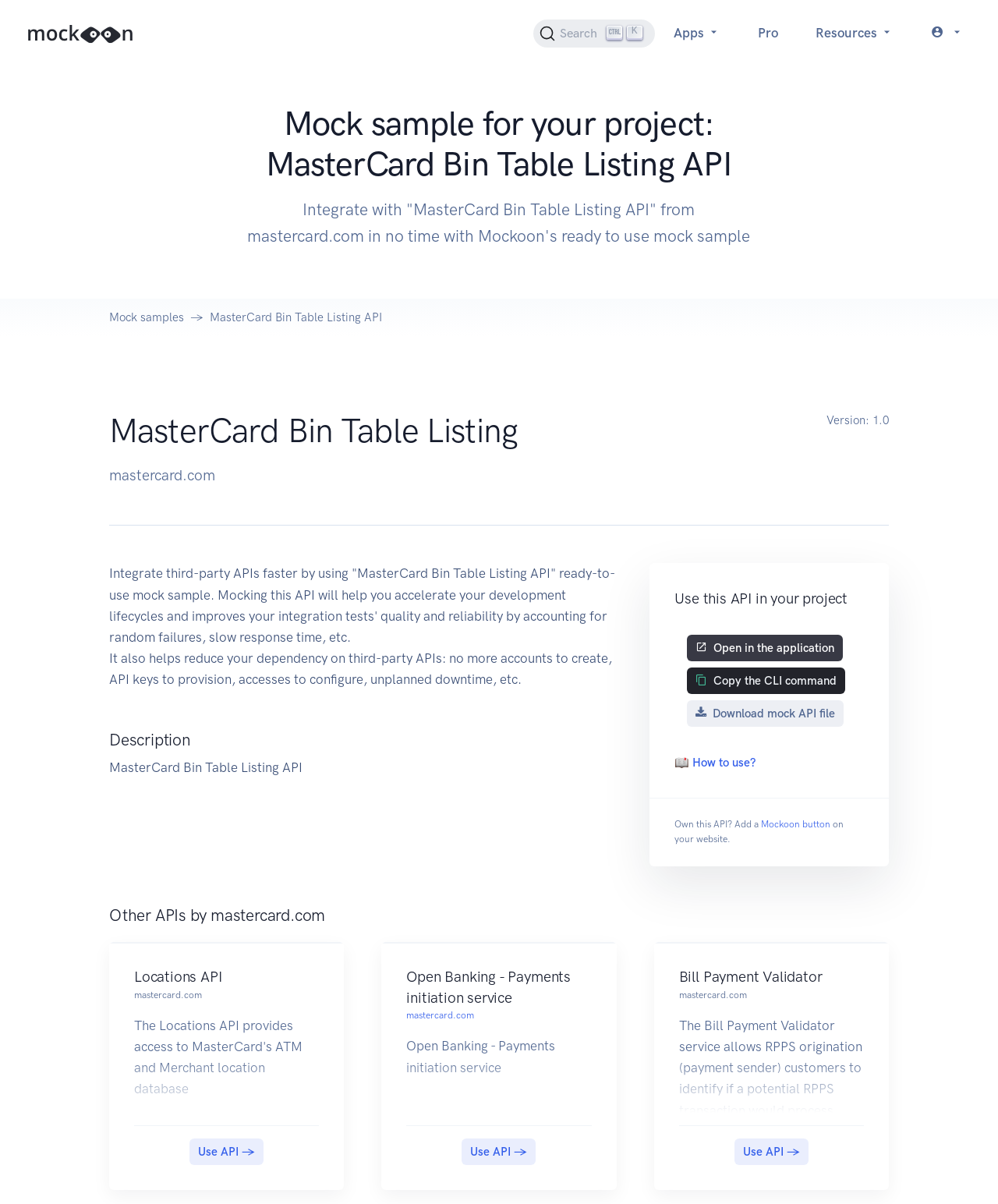Find the bounding box coordinates for the area you need to click to carry out the instruction: "Open in the application". The coordinates should be four float numbers between 0 and 1, indicated as [left, top, right, bottom].

[0.689, 0.527, 0.845, 0.549]